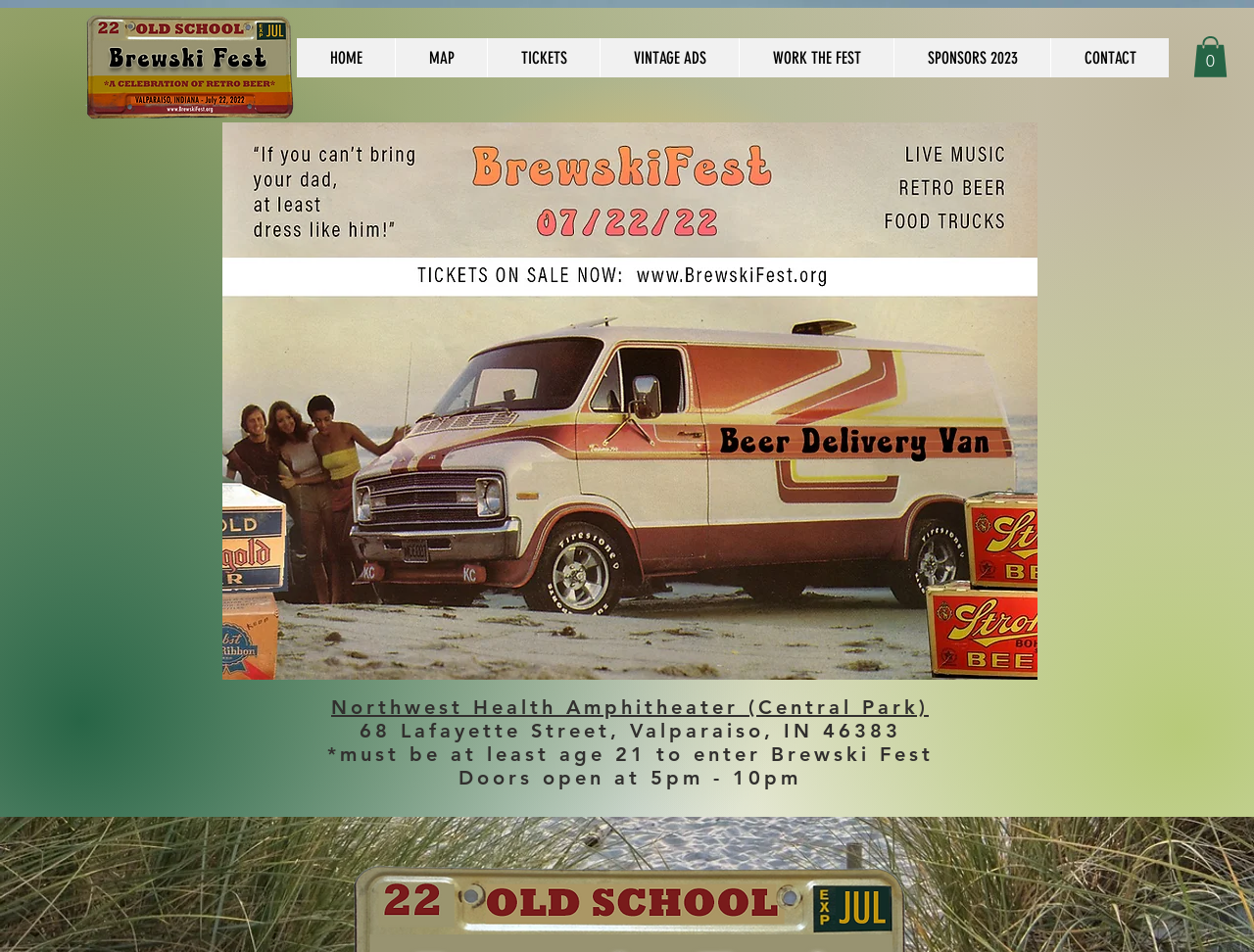Look at the image and give a detailed response to the following question: What is the name of the festival?

I determined the answer by looking at the root element 'Brewski Fest | Retro Beer Festival | Valparaiso' which suggests that the name of the festival is Brewski Fest.